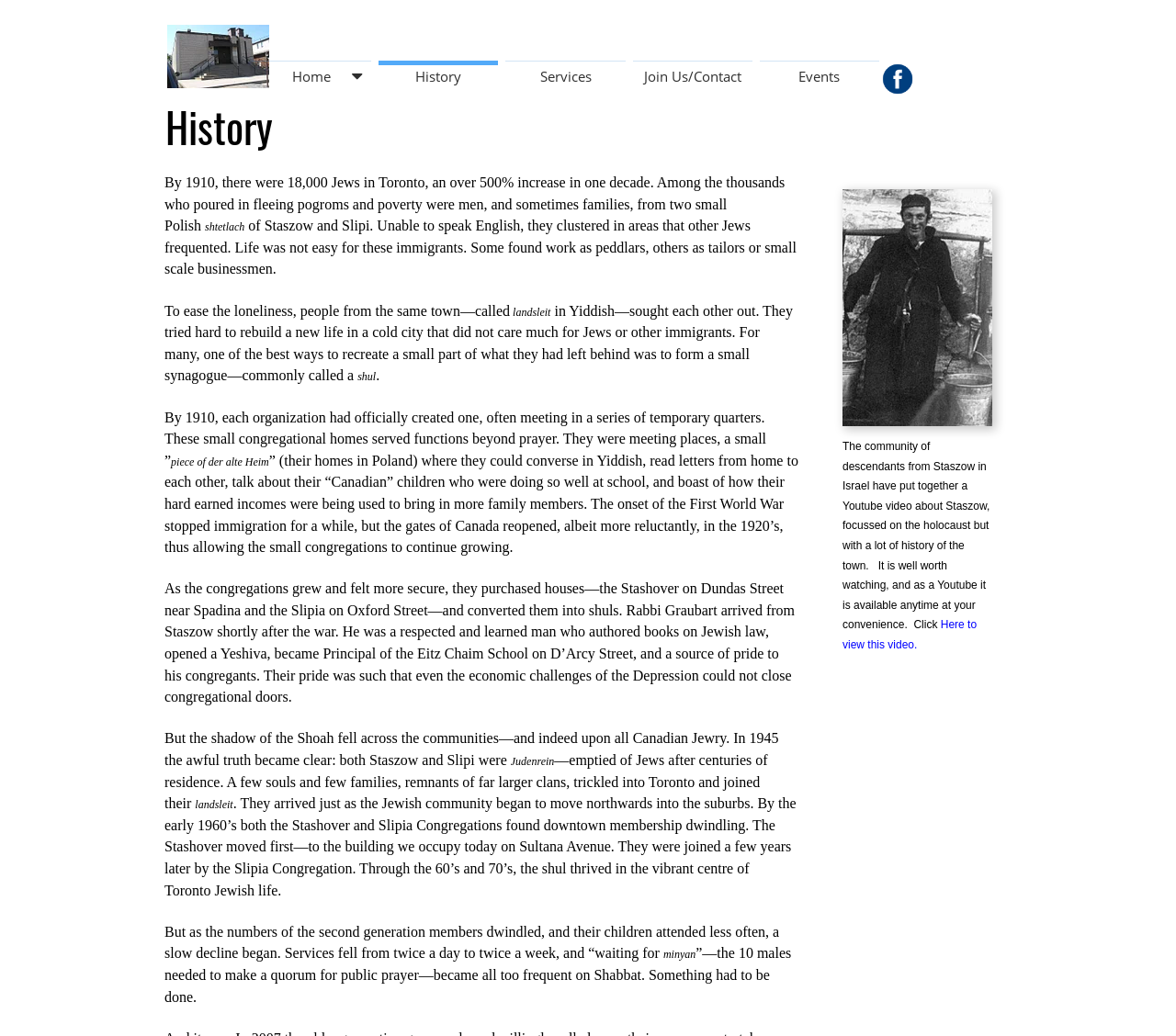Refer to the screenshot and give an in-depth answer to this question: What happened to Staszow and Slipi during the war?

The webpage mentions that during the war, both Staszow and Slipi were 'Judenrein', which means they were emptied of Jews. This suggests that the Jewish communities in these towns were devastated by the Holocaust, and many of their members were killed or displaced.